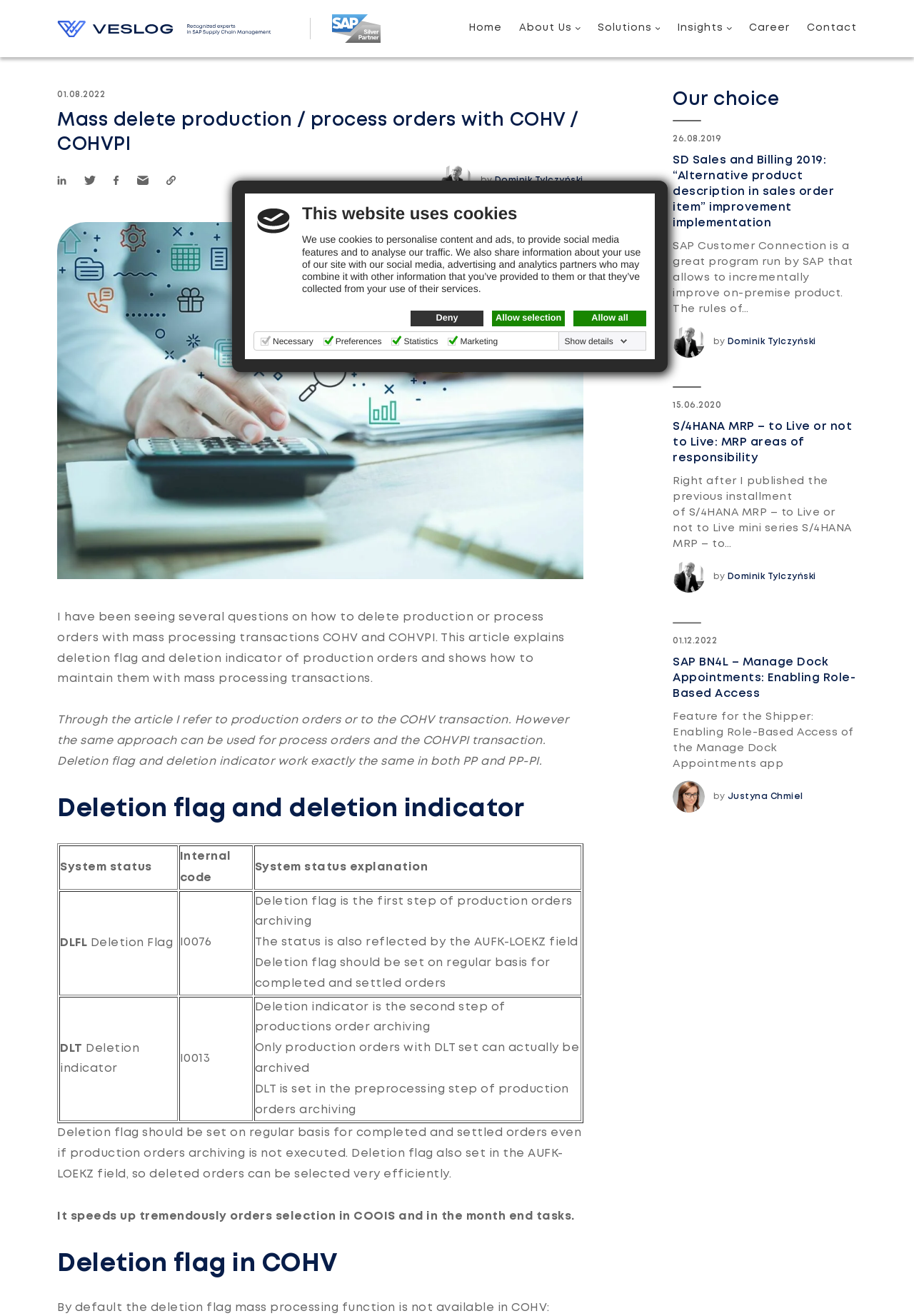What is the purpose of deletion flag in production orders?
Answer the question with a thorough and detailed explanation.

The deletion flag is the first step of production orders archiving, and it is also reflected by the AUFK-LOEKZ field. It should be set on a regular basis for completed and settled orders, even if production orders archiving is not executed.